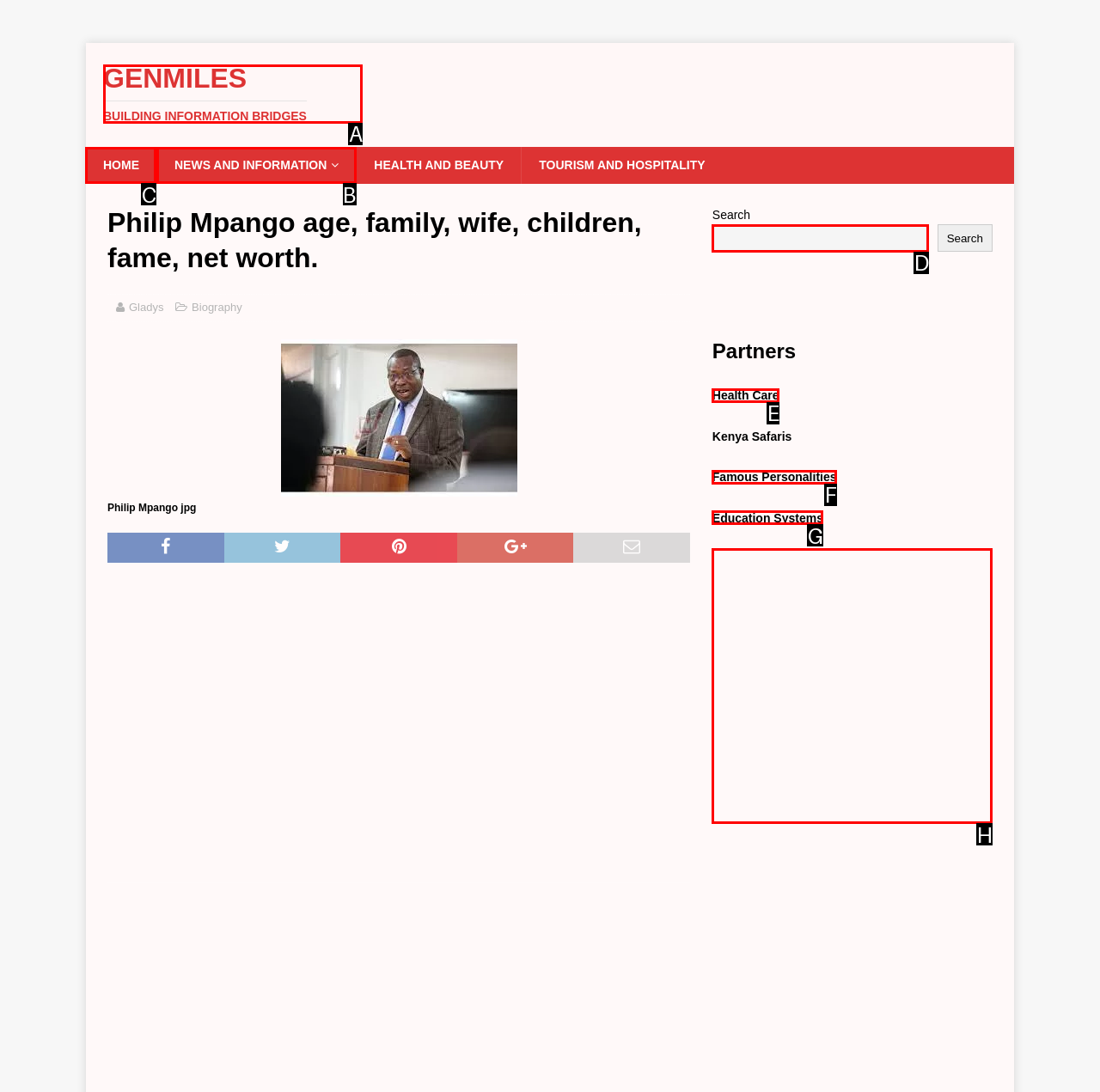Identify which lettered option to click to carry out the task: Go to the HOME page. Provide the letter as your answer.

C